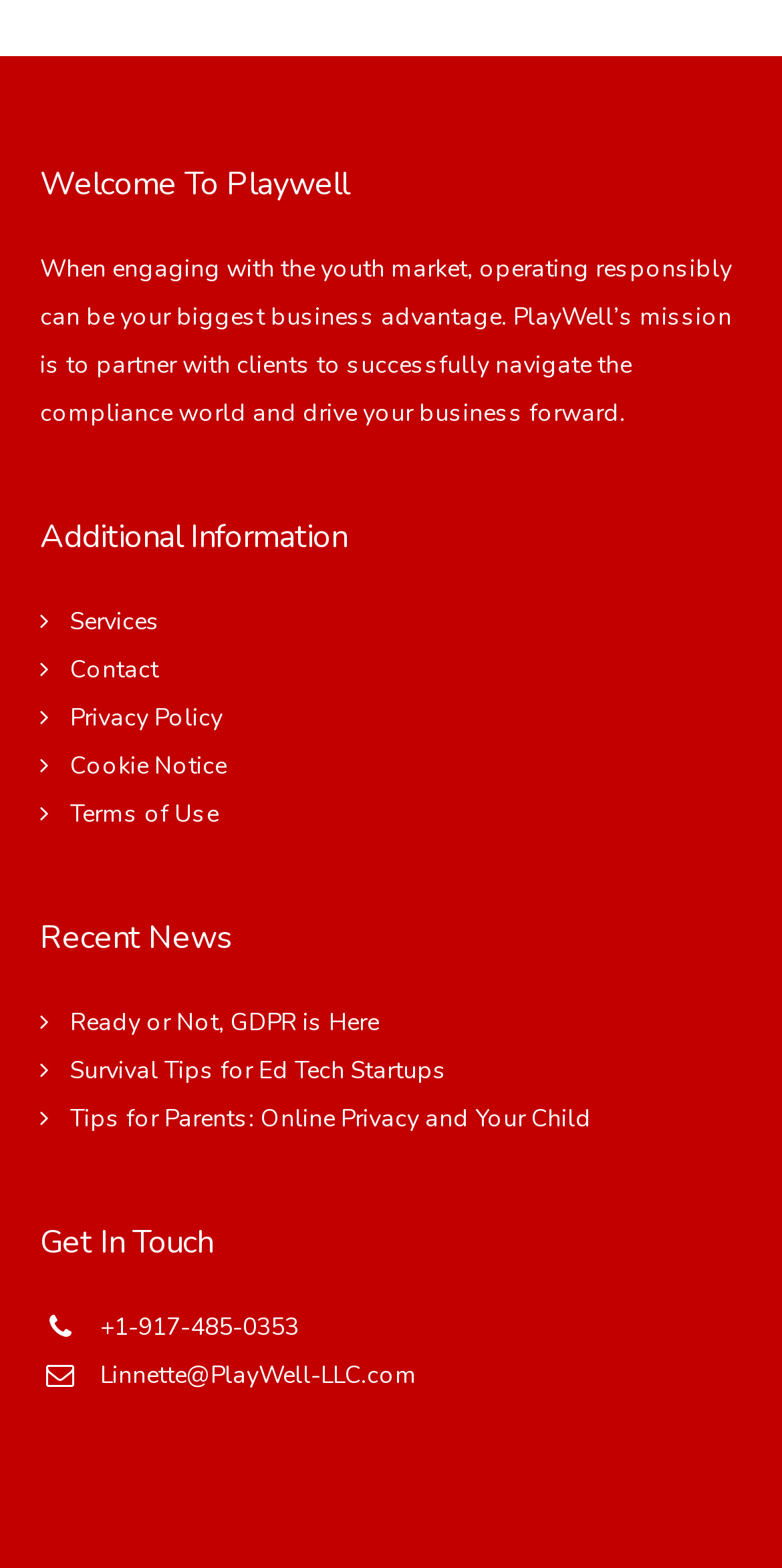Please specify the bounding box coordinates of the clickable region to carry out the following instruction: "Click on Services". The coordinates should be four float numbers between 0 and 1, in the format [left, top, right, bottom].

[0.09, 0.386, 0.205, 0.406]